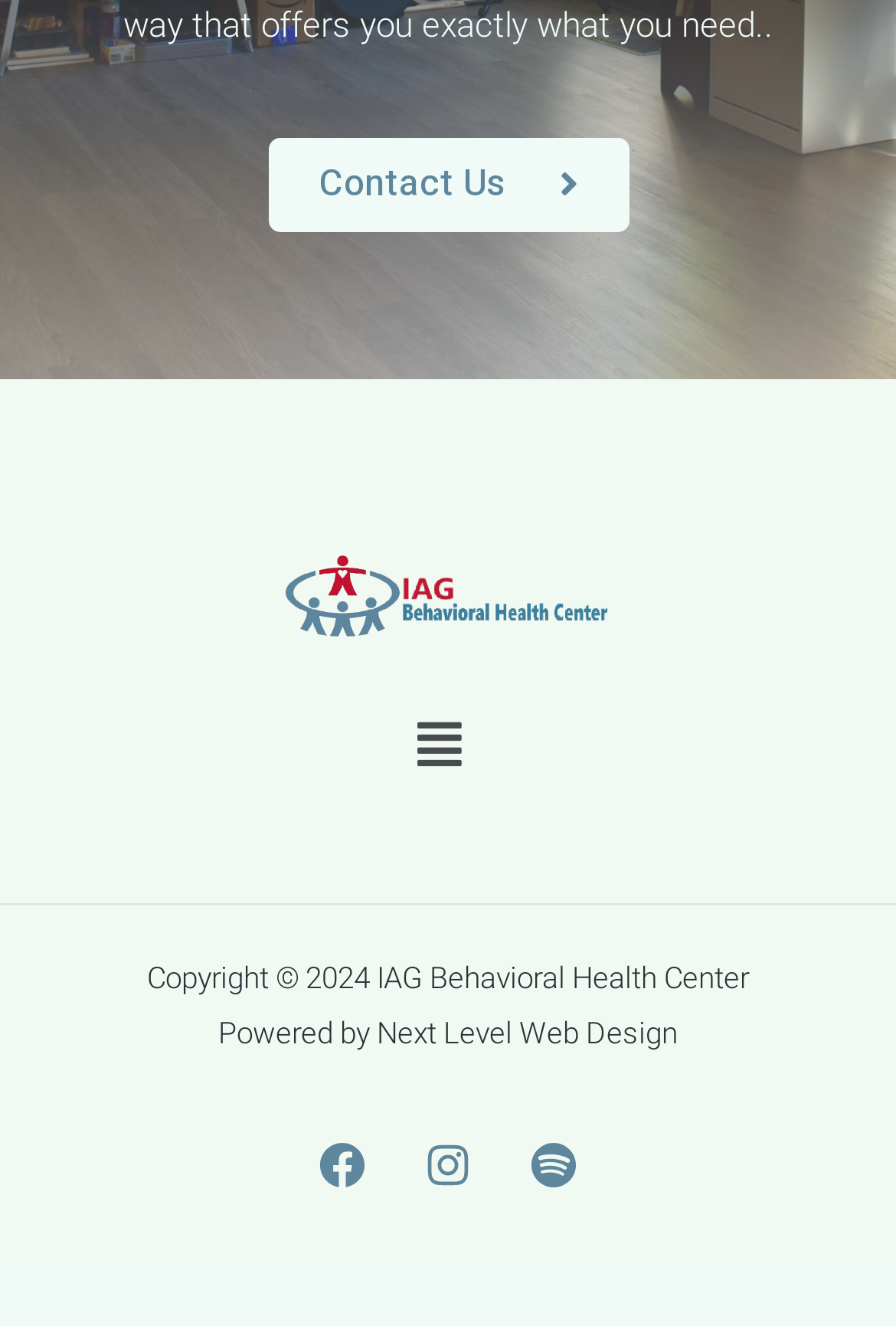Using the image as a reference, answer the following question in as much detail as possible:
Is the menu expanded?

The menu button has a description 'Menu ' and the attribute 'expanded: False', indicating that the menu is not expanded.